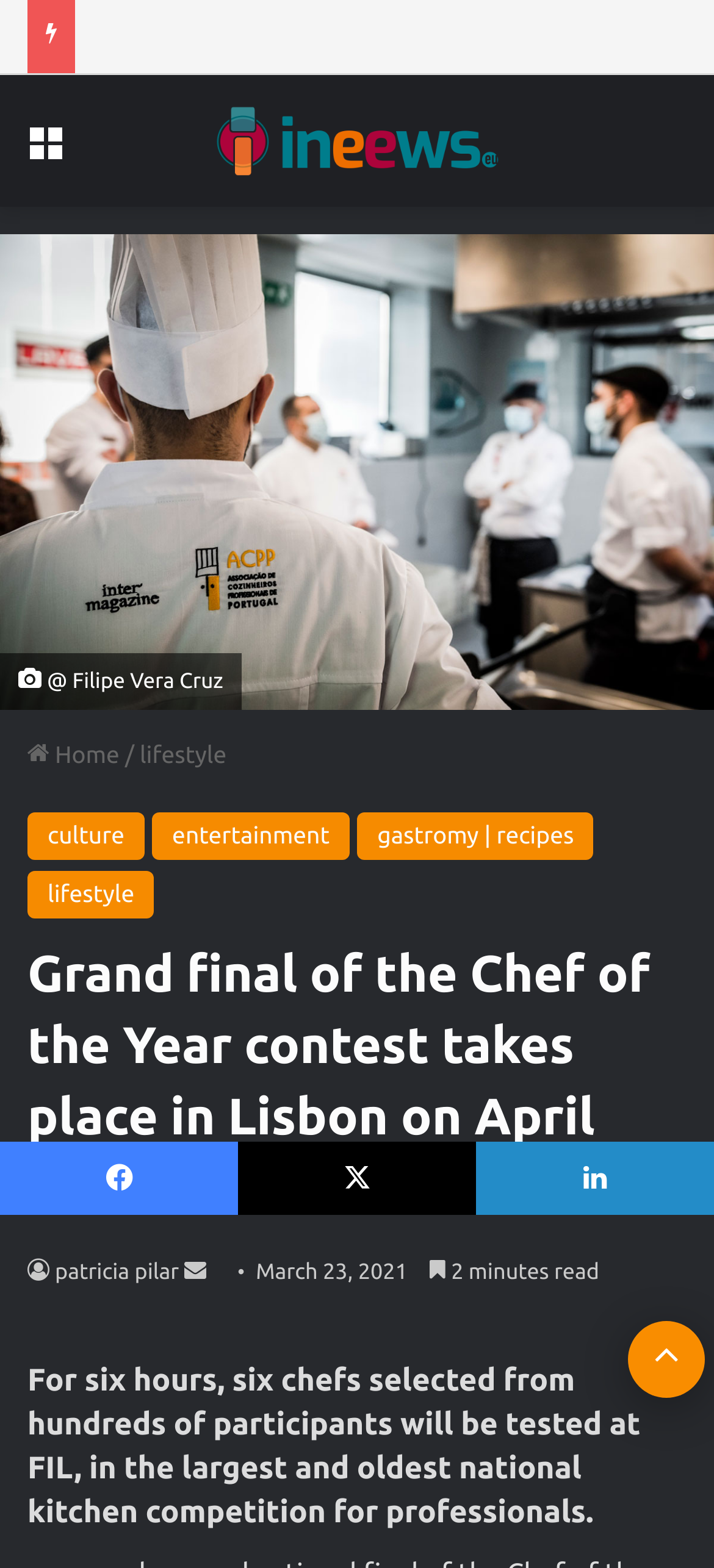Provide an in-depth caption for the elements present on the webpage.

The webpage appears to be an article about the grand final of the Chef of the Year contest, which will take place in Lisbon on April 15th. At the top of the page, there is a navigation menu with a secondary navigation section, followed by a link to the website's menu and a logo with the text "ineews | all the best news". 

Below the navigation menu, there is a large figure with a caption that mentions Filipe Vera Cruz. The caption is positioned at the top-left of the figure. 

To the right of the figure, there is a header section with links to various categories, including Home, Lifestyle, Culture, Entertainment, and Gastronomy. Below the header section, there is a heading that displays the title of the article, "Grand final of the Chef of the Year contest takes place in Lisbon on April 15th". 

Underneath the title, there is a section with the author's name, "patricia pilar", and a link to send an email. The date of the article, "March 23, 2021", and the estimated reading time, "2 minutes read", are also displayed in this section. 

The main content of the article is a paragraph that describes the contest, stating that six chefs will be tested for six hours at FIL, the largest and oldest national kitchen competition for professionals. 

At the bottom of the page, there are social media links to Facebook, LinkedIn, and a "Back to top" button.